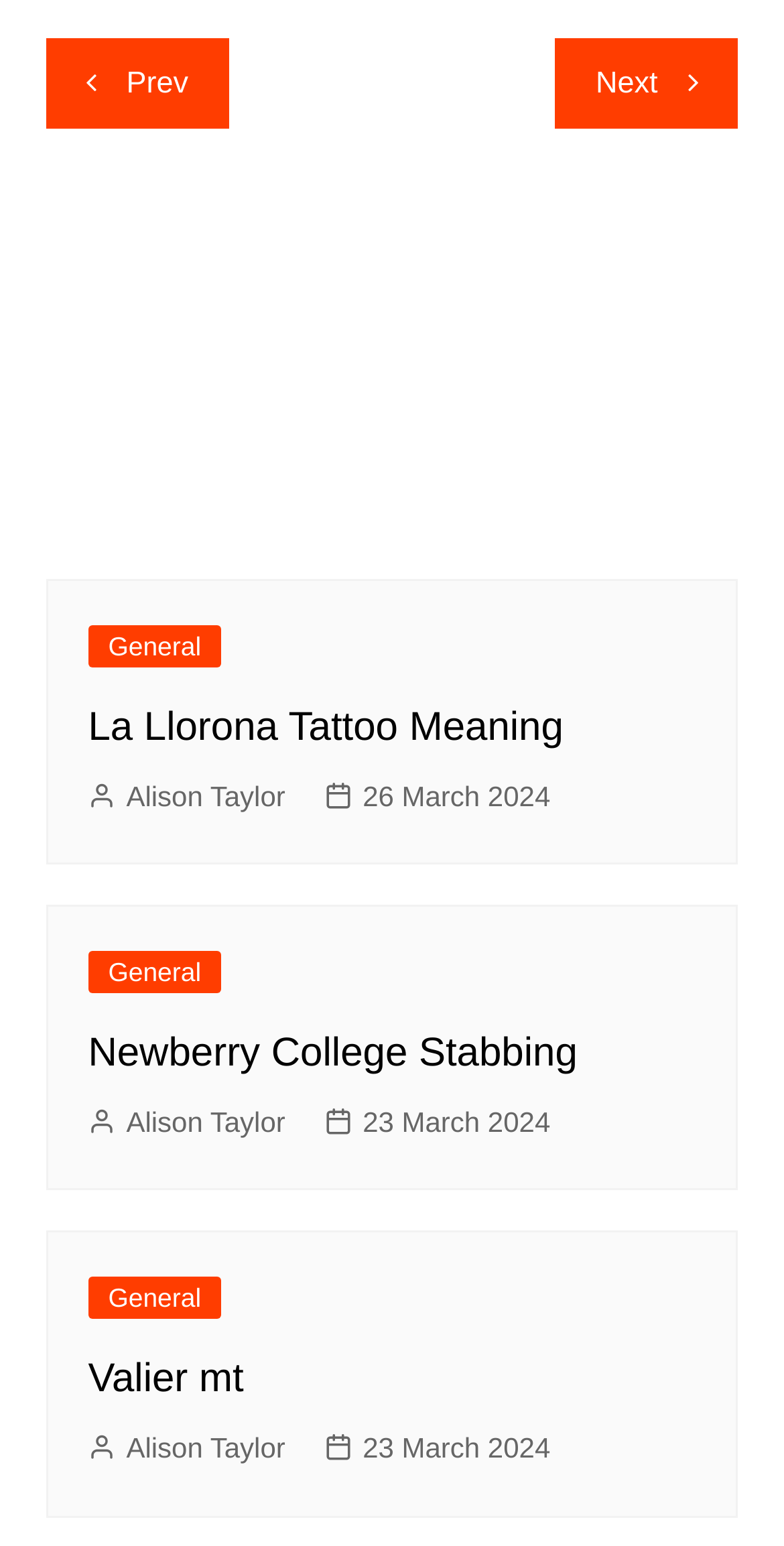Provide the bounding box coordinates for the UI element that is described by this text: "La Llorona Tattoo Meaning". The coordinates should be in the form of four float numbers between 0 and 1: [left, top, right, bottom].

[0.112, 0.456, 0.719, 0.485]